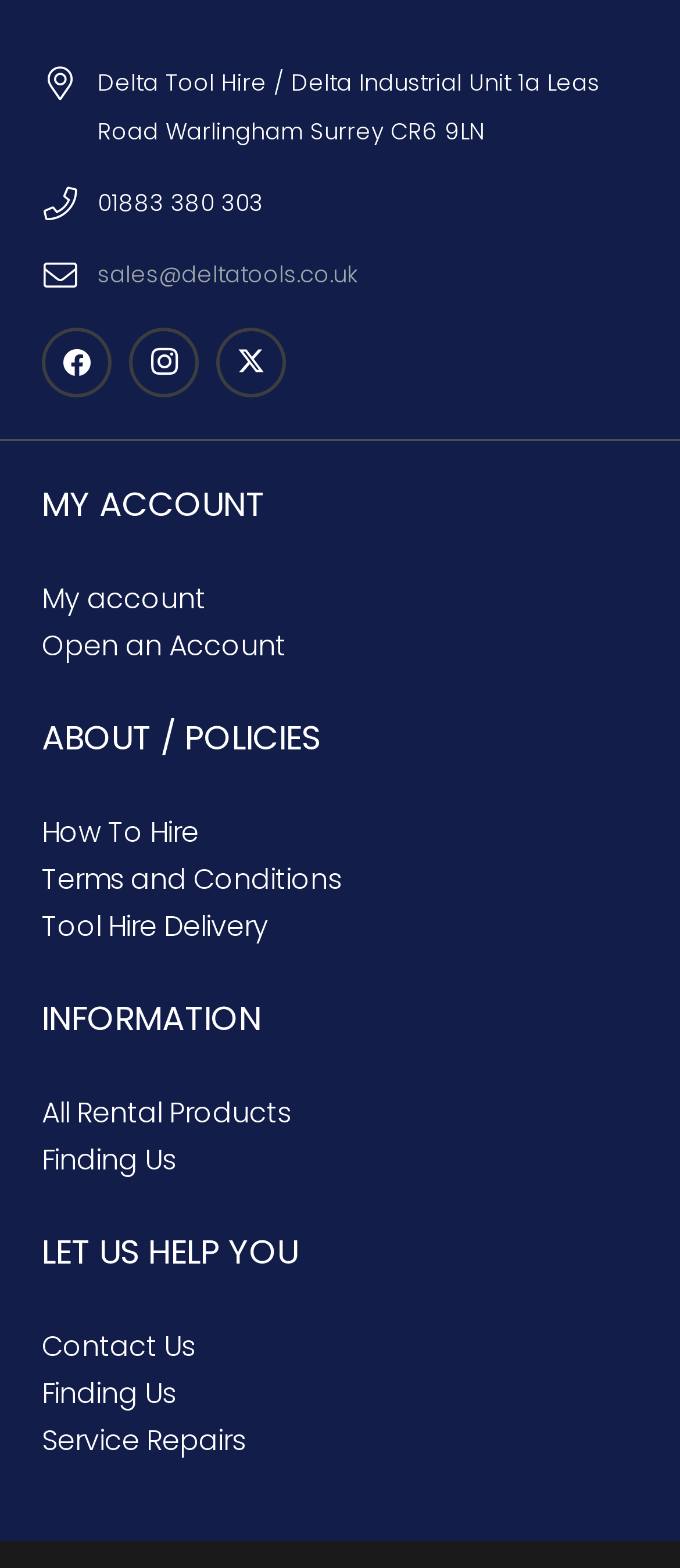Respond to the question below with a single word or phrase: How many main categories are available on the webpage?

4